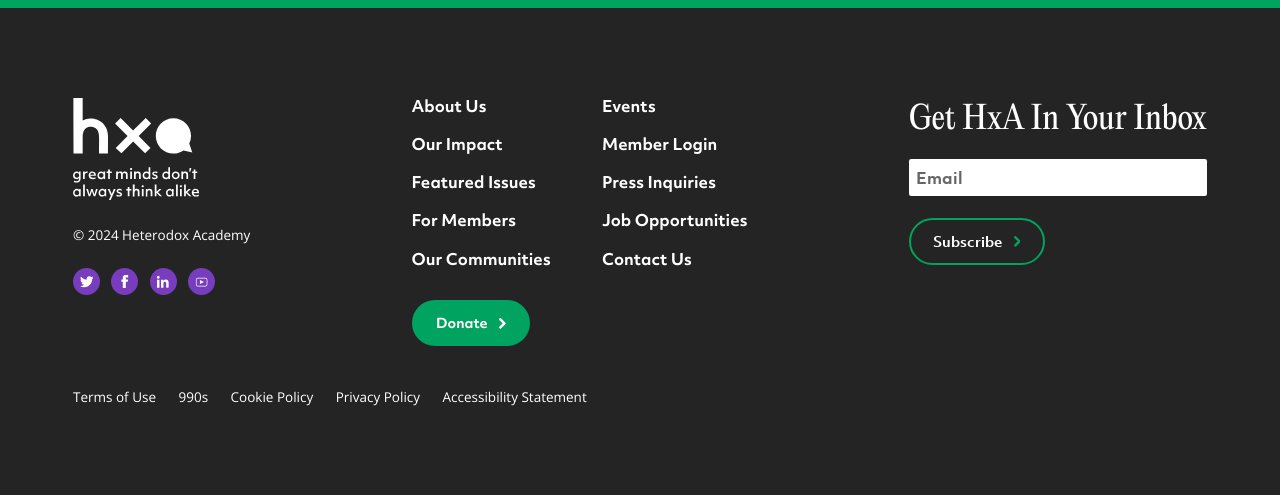What is the name of the organization?
Give a comprehensive and detailed explanation for the question.

The name of the organization can be found in the top-left corner of the webpage, where it is written as 'Heterodox Academy' next to the organization's logo.